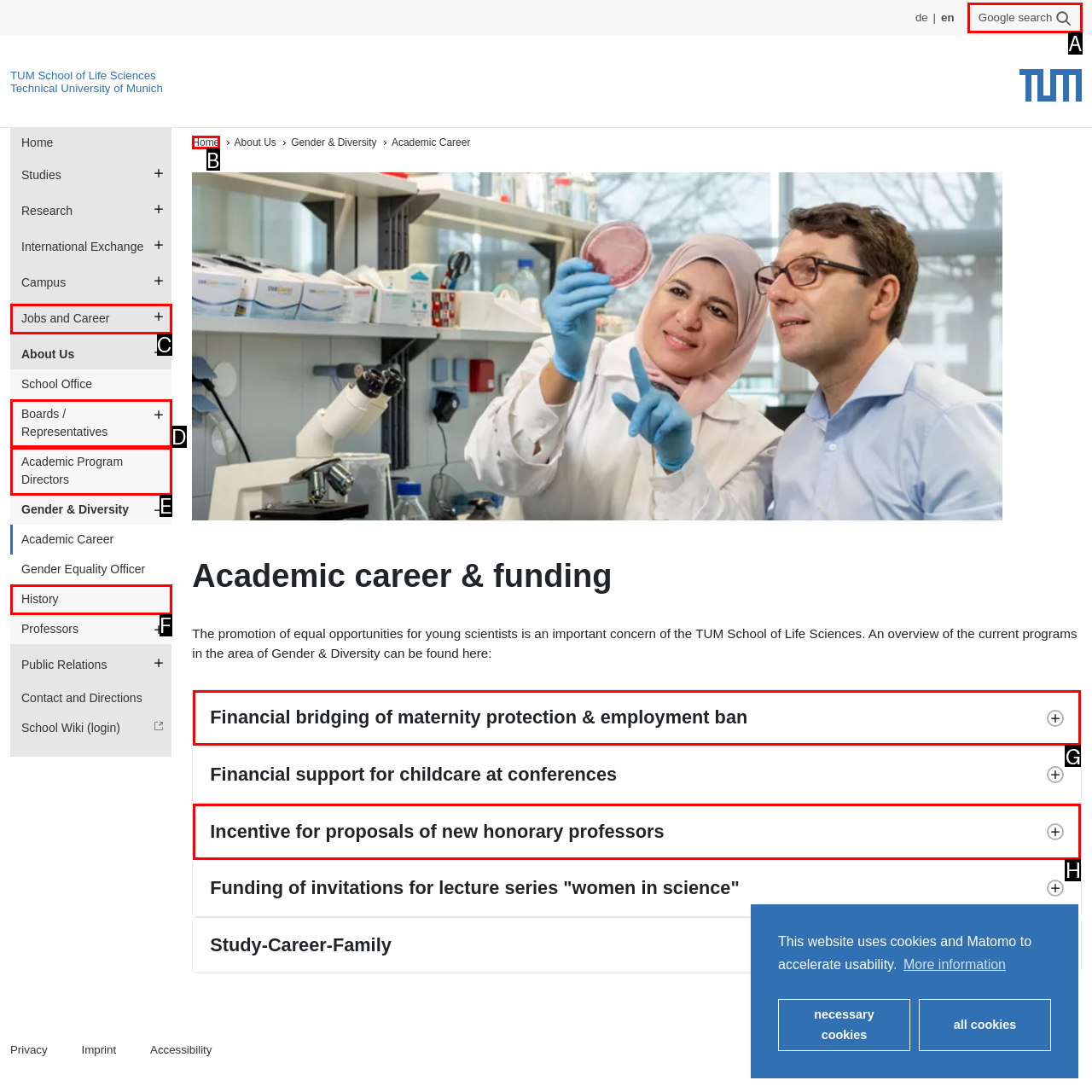Point out the UI element to be clicked for this instruction: Learn about ADT Monitored Security with CellGuard Technology. Provide the answer as the letter of the chosen element.

None